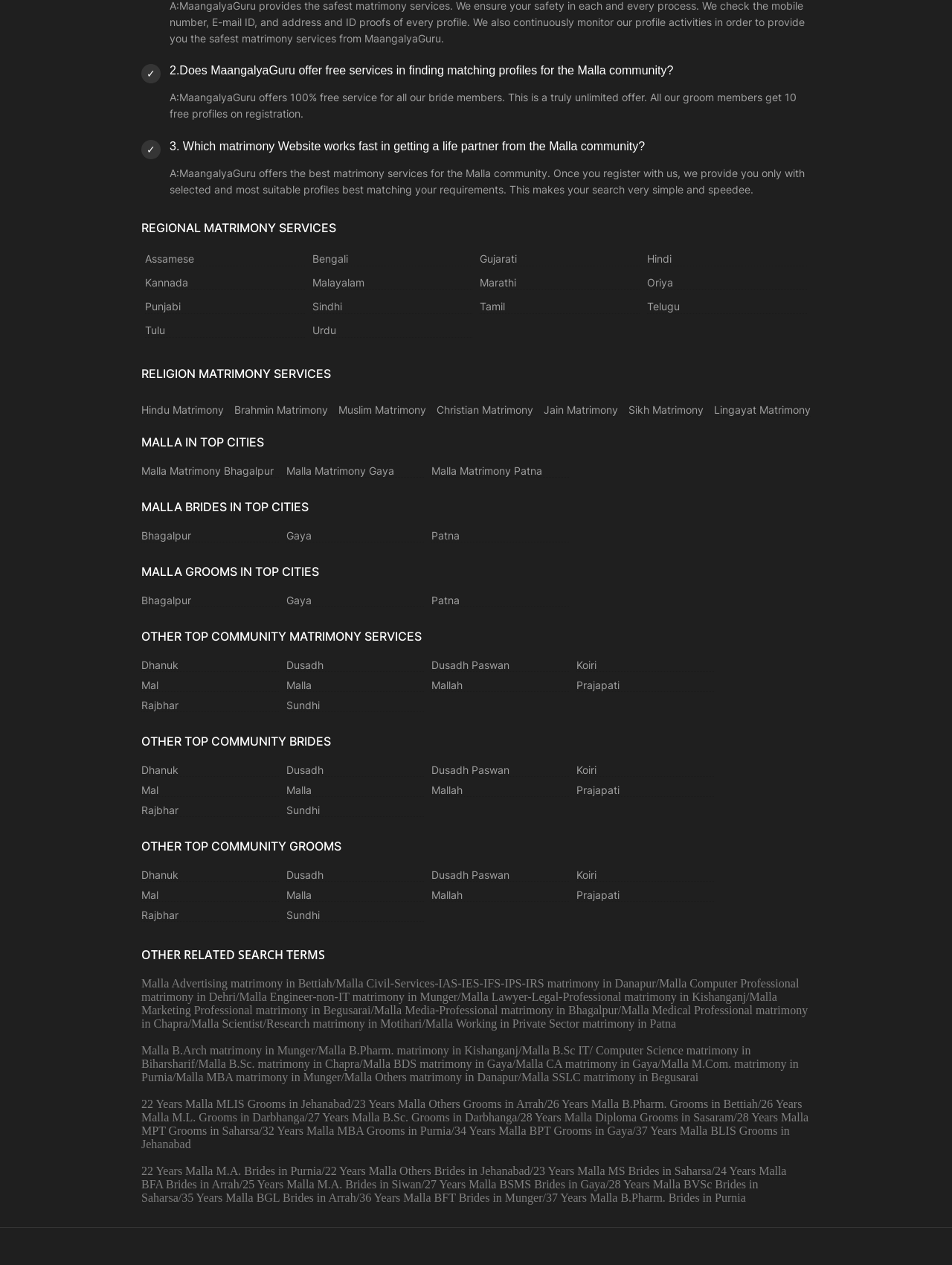How many regional matrimony services are listed on the webpage?
From the screenshot, provide a brief answer in one word or phrase.

13